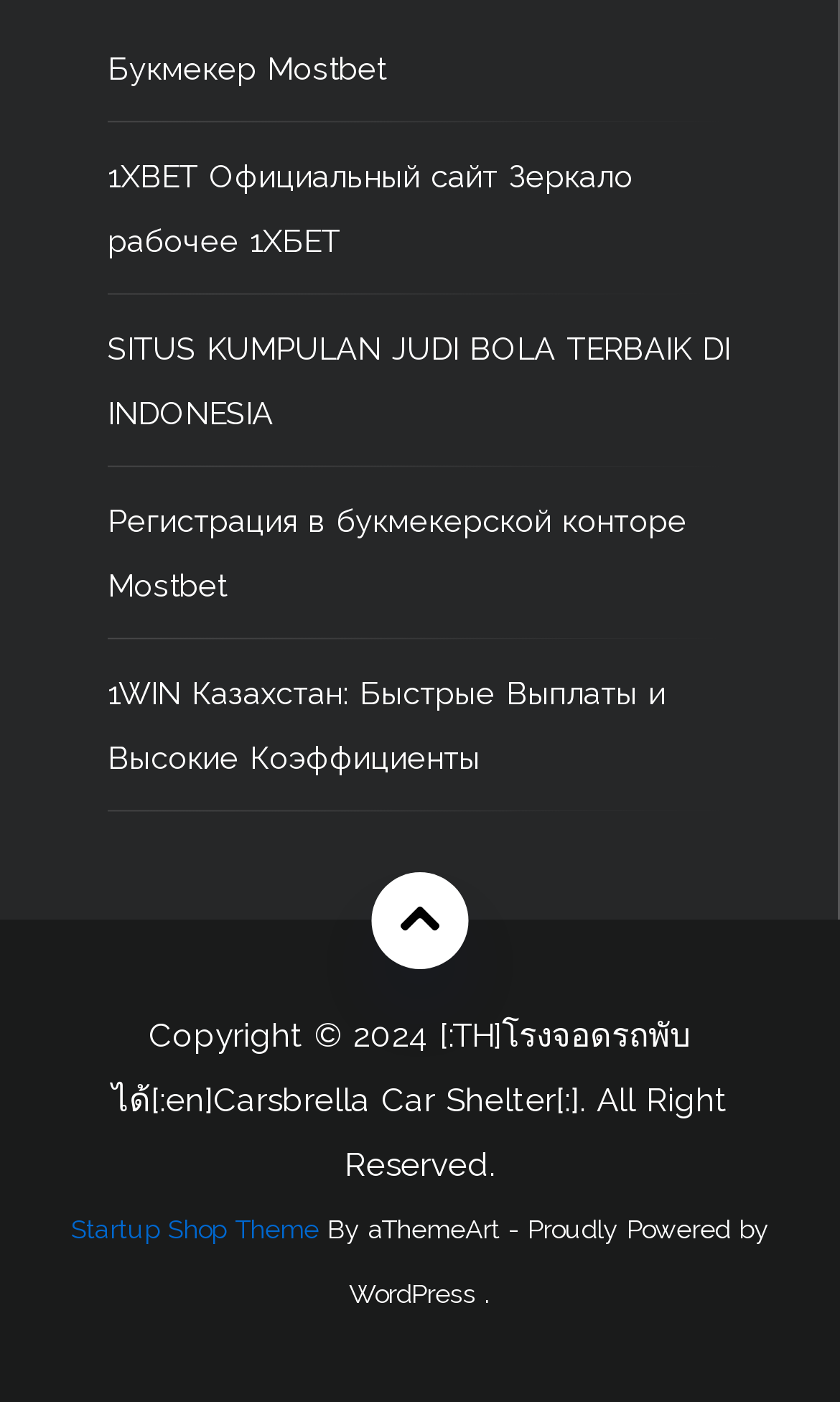Provide a short answer to the following question with just one word or phrase: How many elements are at the bottom of the webpage?

2